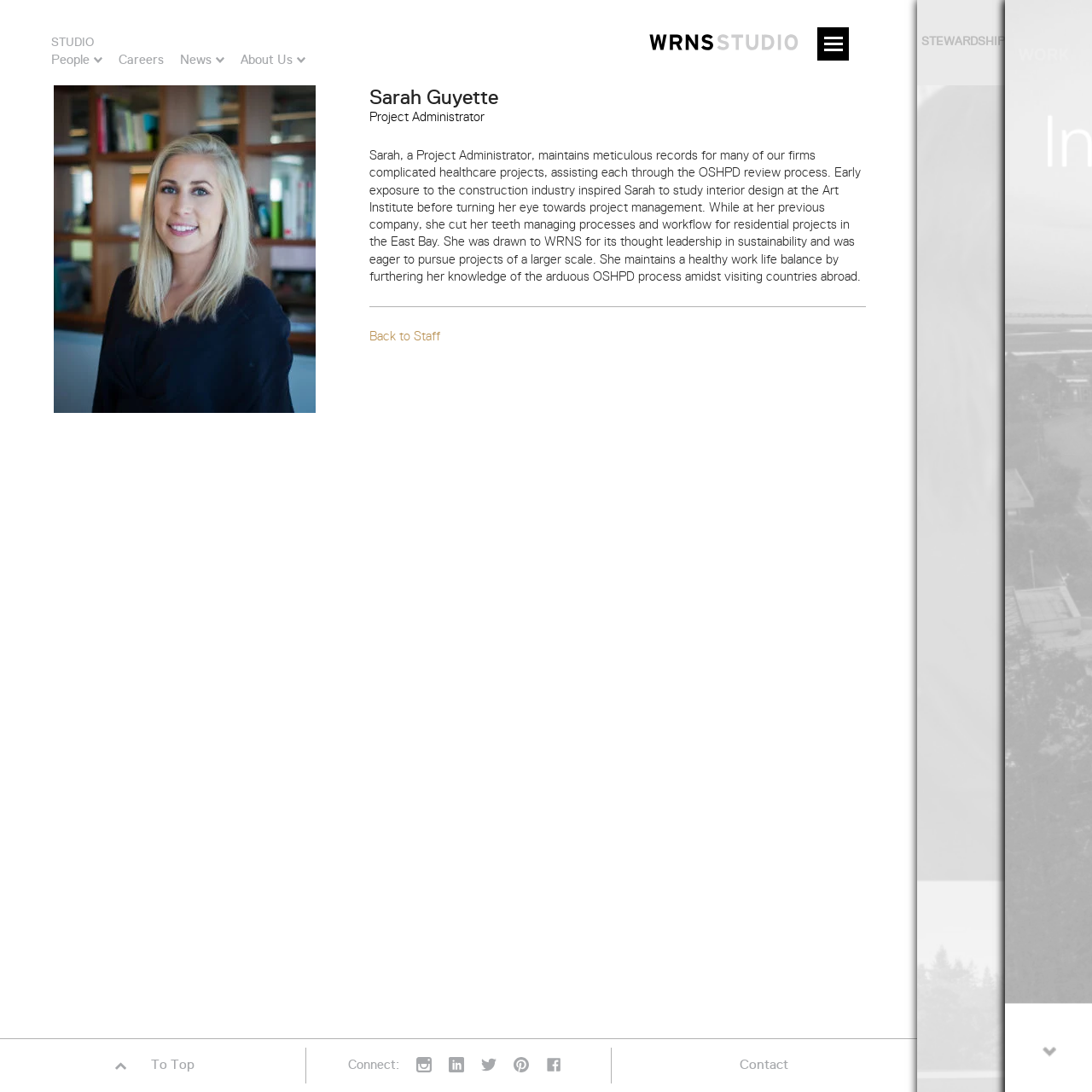Provide an in-depth caption for the elements present on the webpage.

This webpage is about Sarah Guyette, a Project Administrator at WRNS Studio. At the top of the page, there is a header section that spans almost the entire width of the page, containing several links to different sections of the website, including "STUDIO", "People", "Careers", "News", and "About Us". On the right side of the header, there is a logo of WRNS Studio, accompanied by a search button and a menu button.

Below the header, there is a main section that takes up most of the page's width. This section is divided into two parts: a header and a content area. The header contains two headings, "Sarah Guyette" and "Project Administrator", which are stacked on top of each other. The content area contains a paragraph of text that describes Sarah's role and experience as a Project Administrator, including her work on healthcare projects and her background in interior design and project management.

At the bottom of the page, there is a footer section that spans the entire width of the page. This section contains several links, including "Back to Top", "Connect", and links to various social media platforms. There is also a link to "Contact" on the right side of the footer.

On the right side of the page, there are two vertical sections that take up a small portion of the page's width. The top section contains a link to "STEWARDSHIP", and the bottom section is empty.